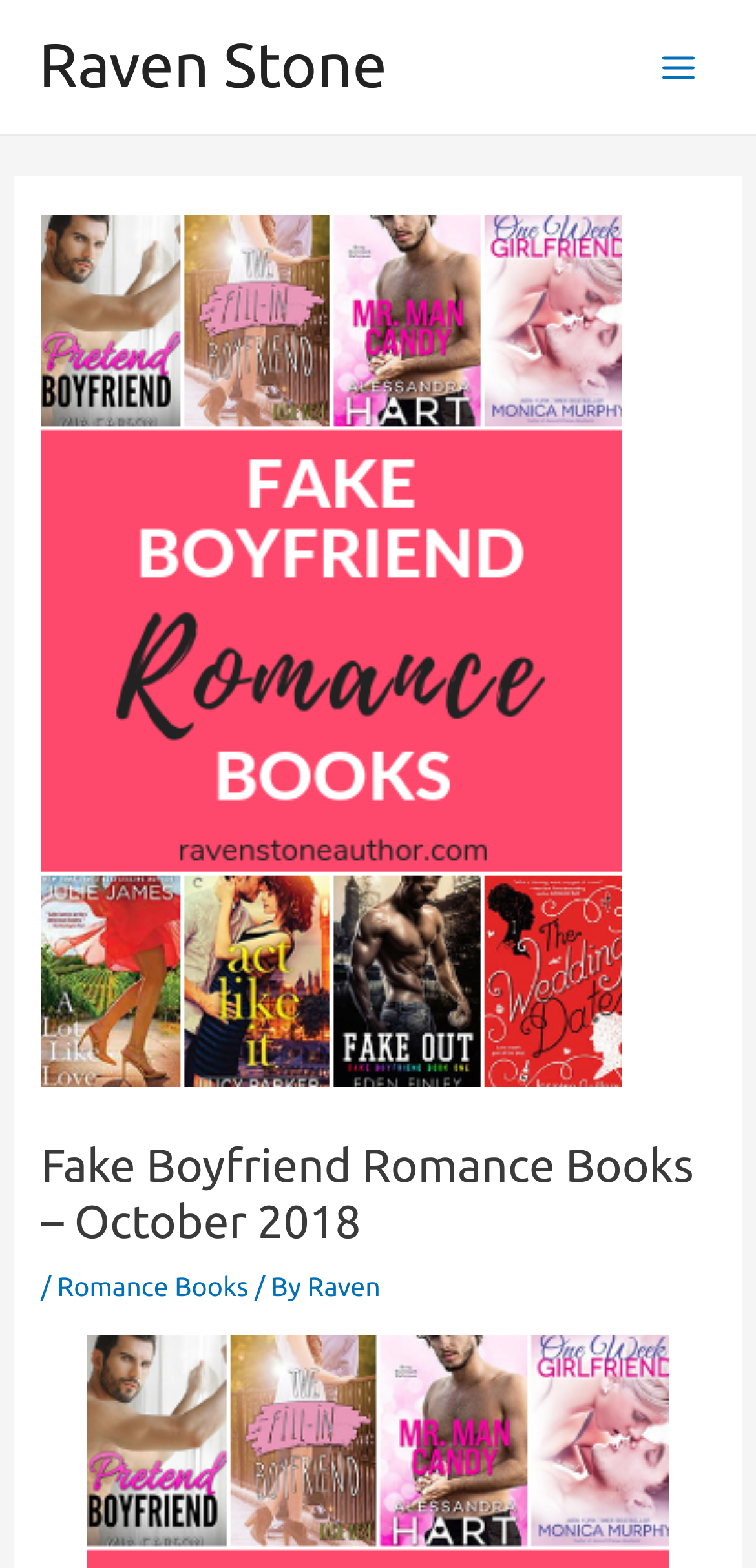Detail the various sections and features present on the webpage.

The webpage is about fake boyfriend romance books, specifically a list of stories. At the top left, there is a link to "Raven Stone" and a button labeled "Main Menu" at the top right. The main content area is dominated by a large header section that takes up most of the page. Within this section, there is a prominent image related to fake boyfriend romance books, which is accompanied by a heading that reads "Fake Boyfriend Romance Books – October 2018". Below the image, there is a breadcrumb trail consisting of a slash, a link to "Romance Books", the text "/ By", and a link to "Raven".